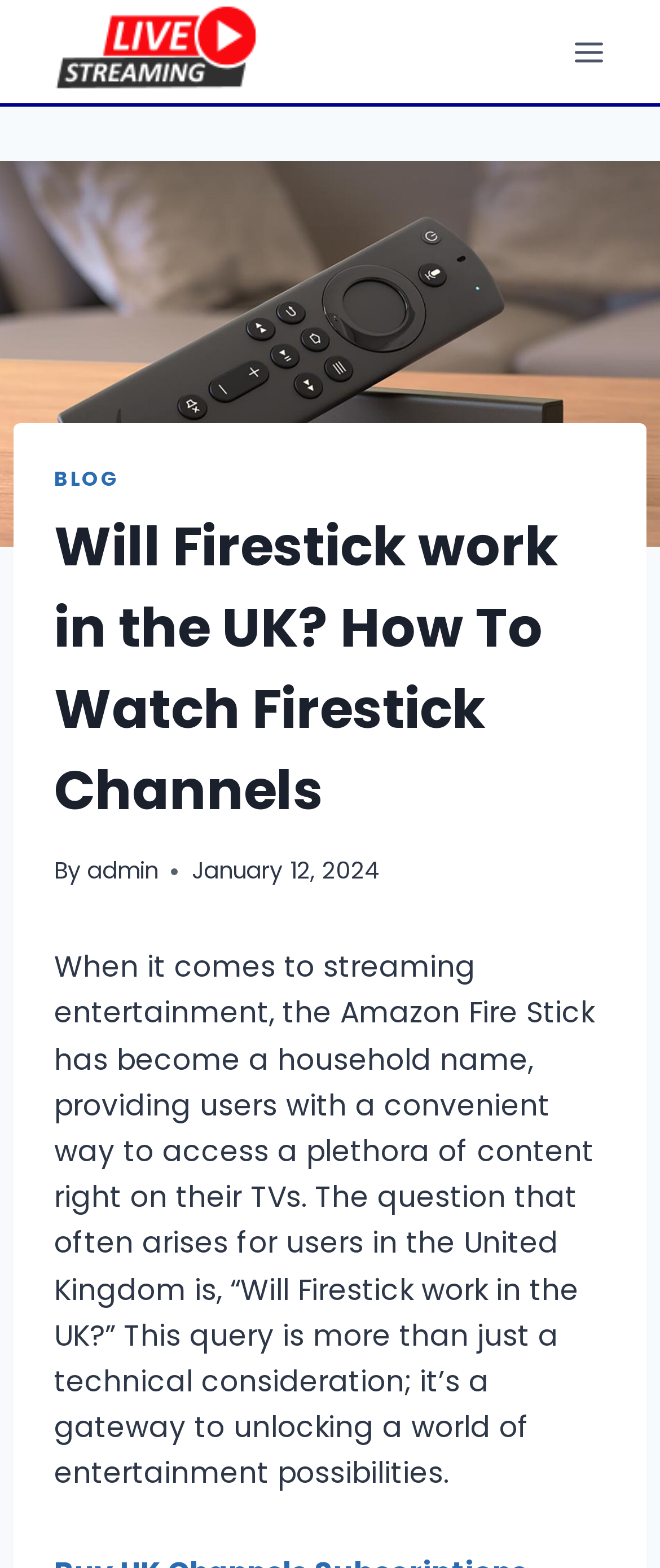What is the Amazon Fire Stick used for?
Answer the question in a detailed and comprehensive manner.

The Amazon Fire Stick is used for streaming entertainment, providing users with a convenient way to access a plethora of content right on their TVs, as mentioned in the webpage.